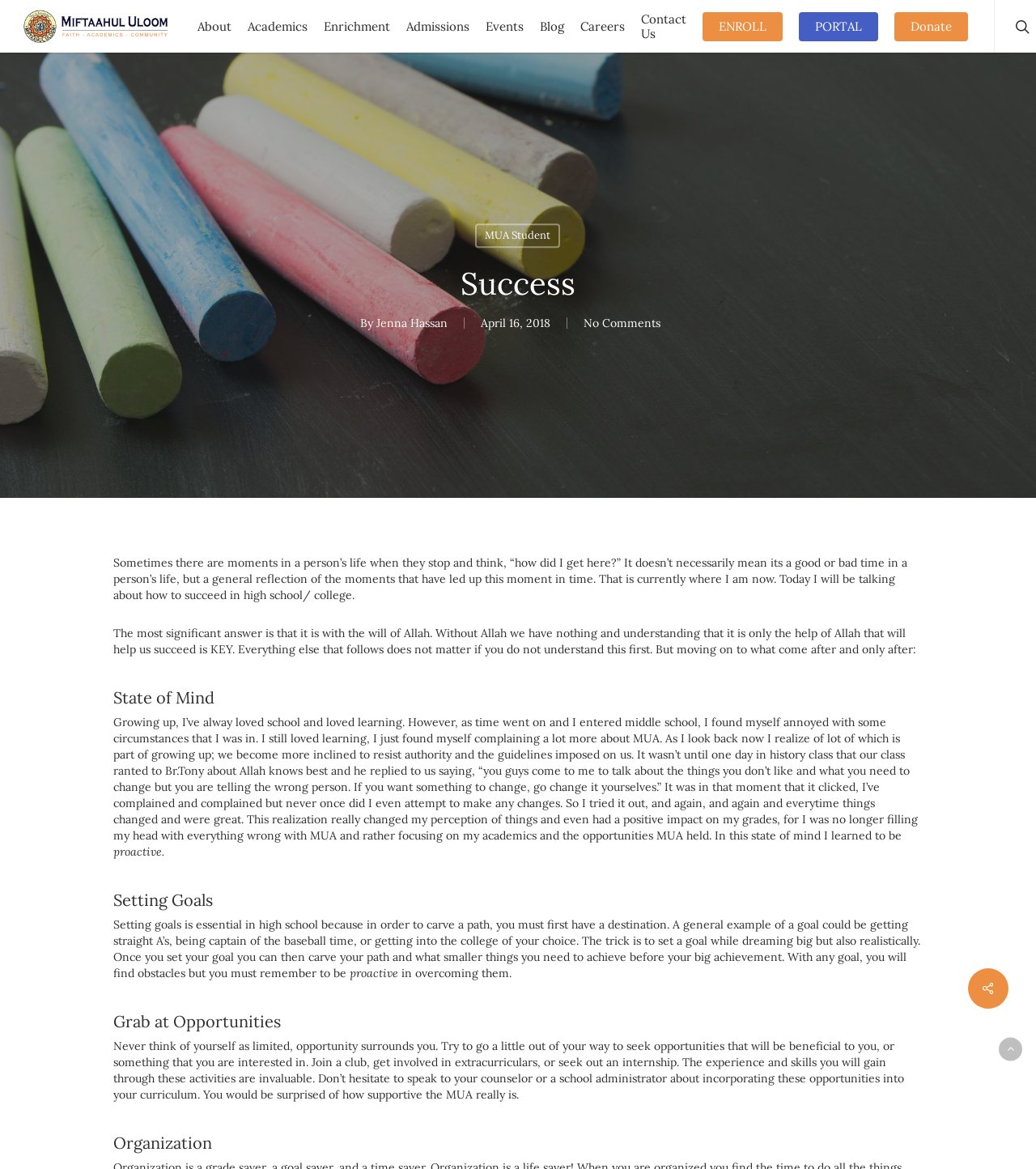What are the office hours of the academy?
Using the screenshot, give a one-word or short phrase answer.

8:00 am – 3:00 pm